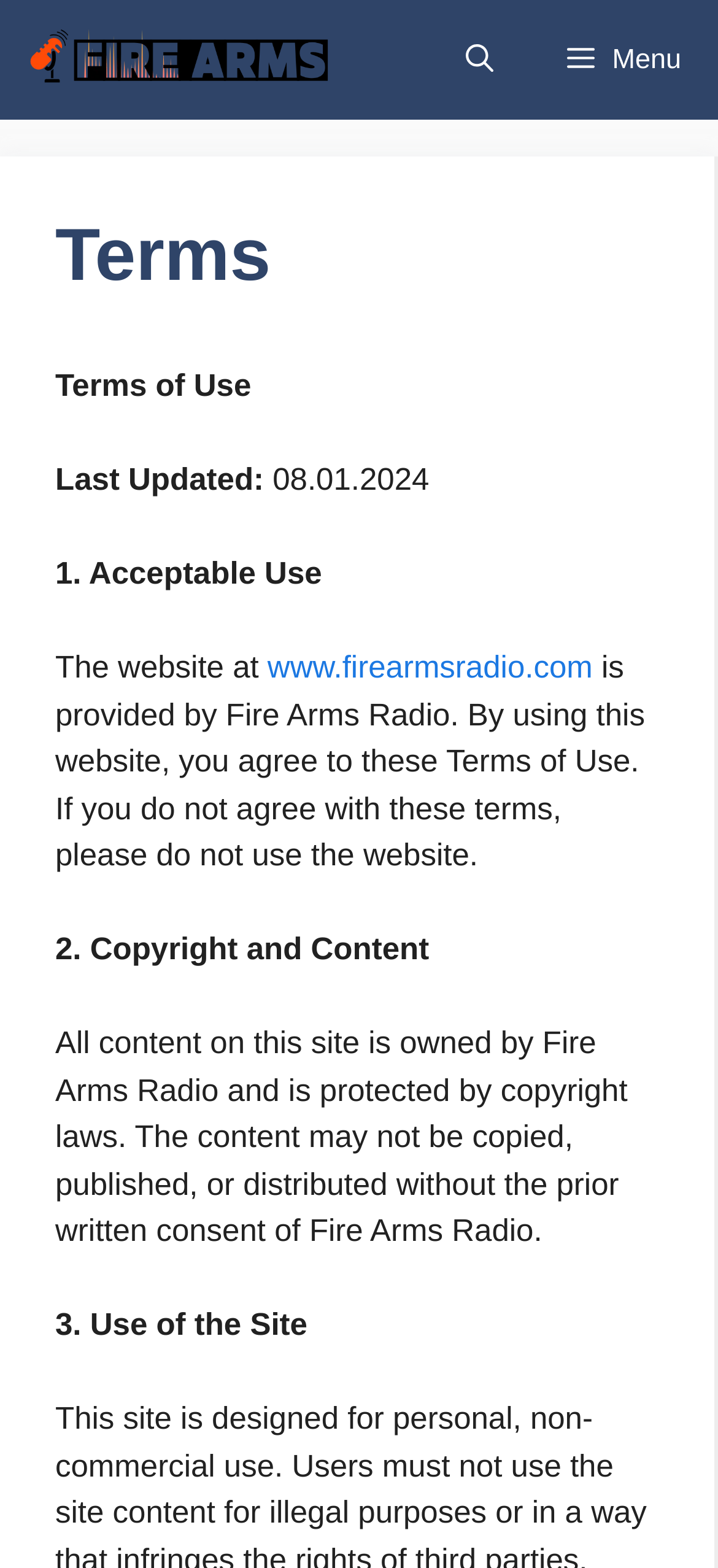Refer to the screenshot and give an in-depth answer to this question: What is the date of the last update?

I found the answer by looking at the text 'Last Updated: 08.01.2024' which indicates the date of the last update.